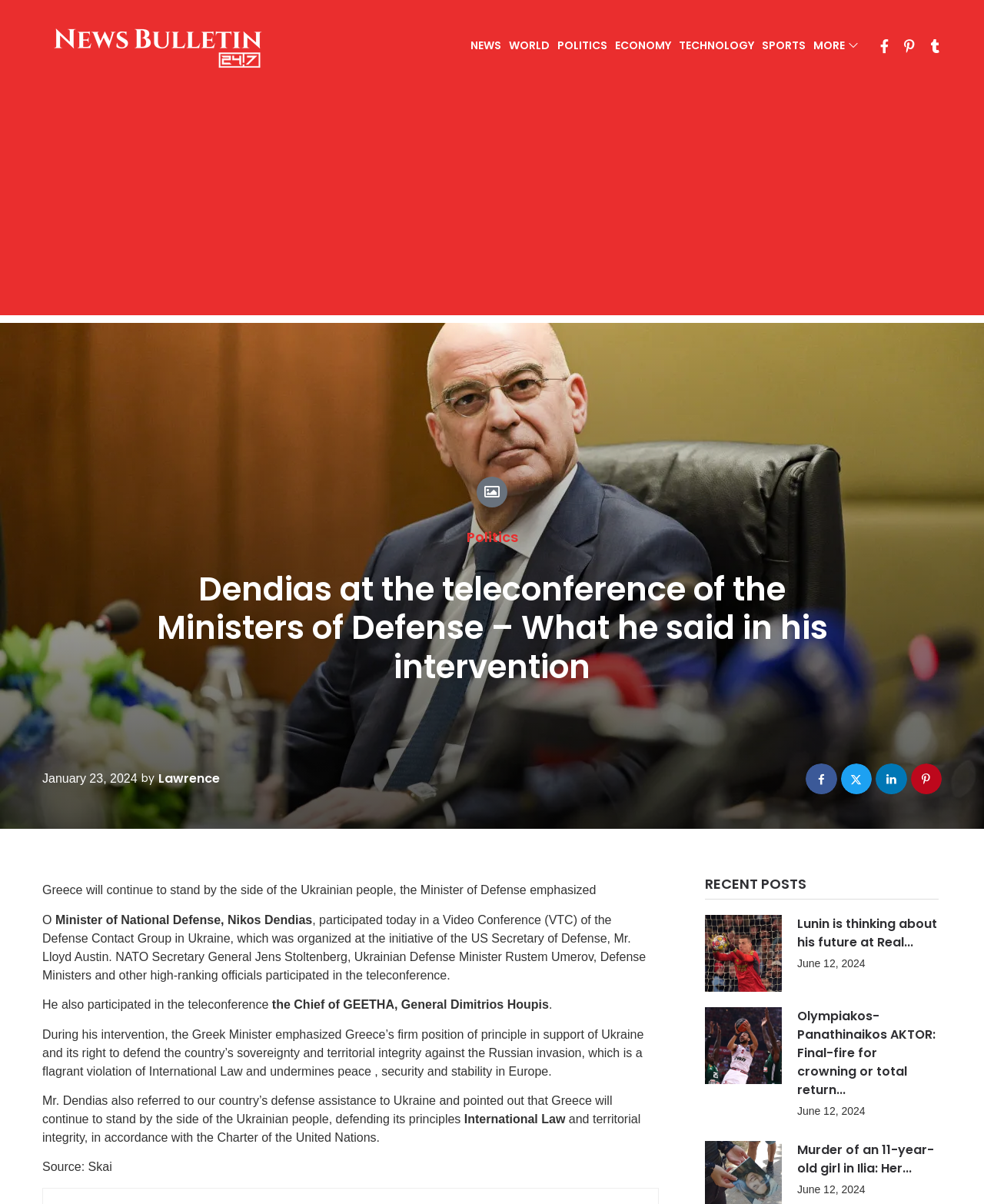Determine the bounding box coordinates for the clickable element to execute this instruction: "Click the 'About' link". Provide the coordinates as four float numbers between 0 and 1, i.e., [left, top, right, bottom].

None